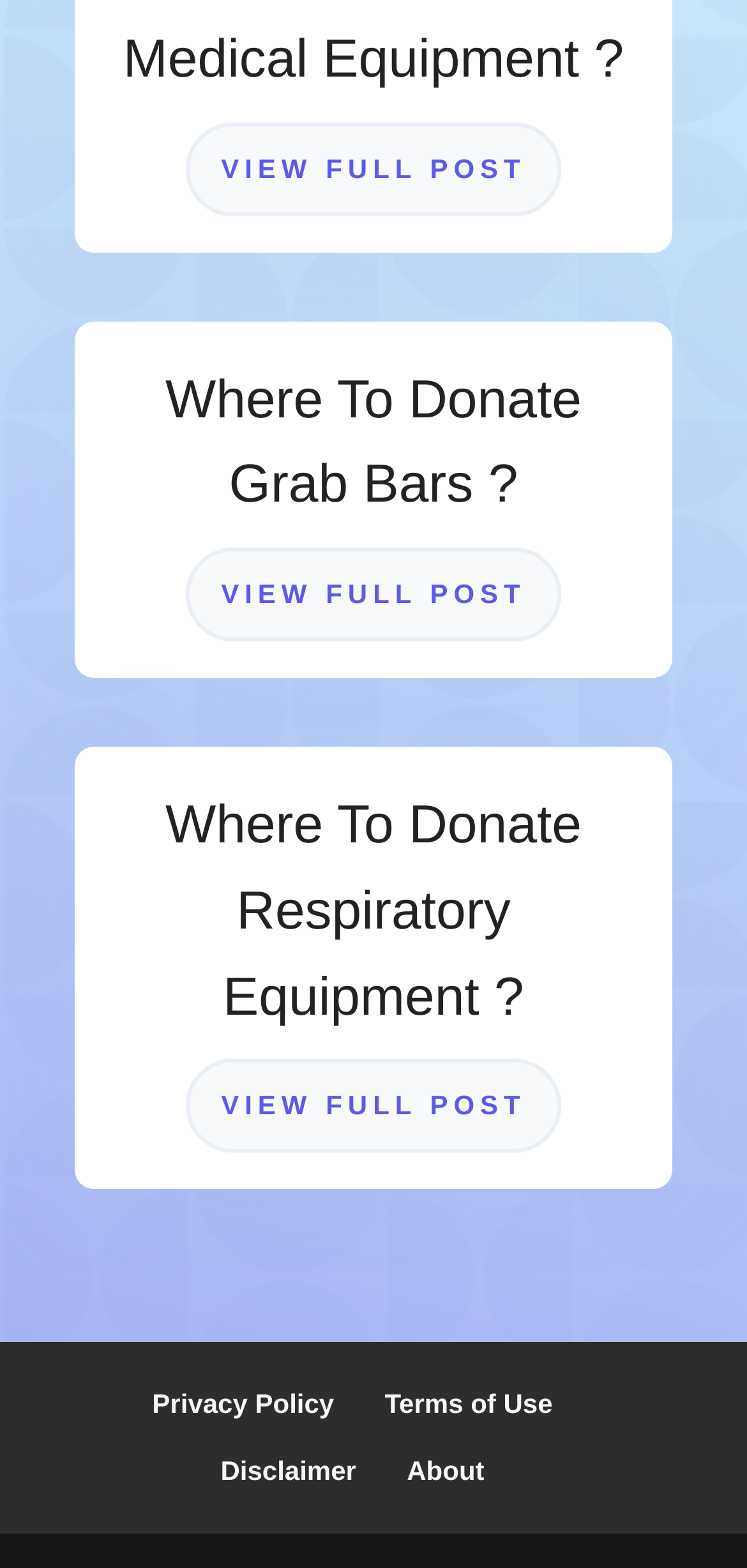How many headings are on this webpage? From the image, respond with a single word or brief phrase.

2